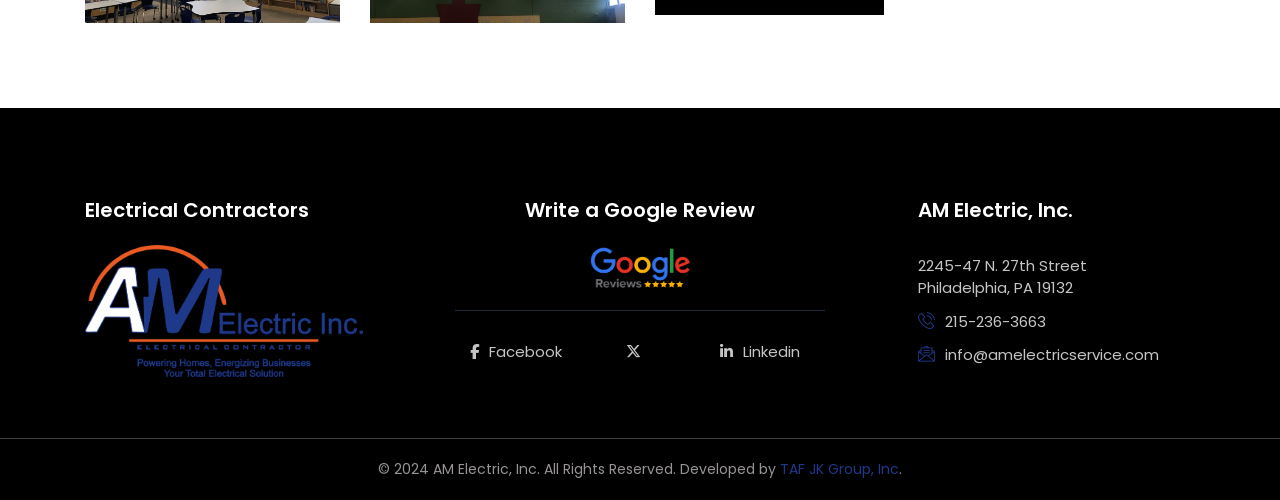Find the bounding box of the web element that fits this description: "parent_node: Write a Google Review".

[0.461, 0.515, 0.539, 0.557]